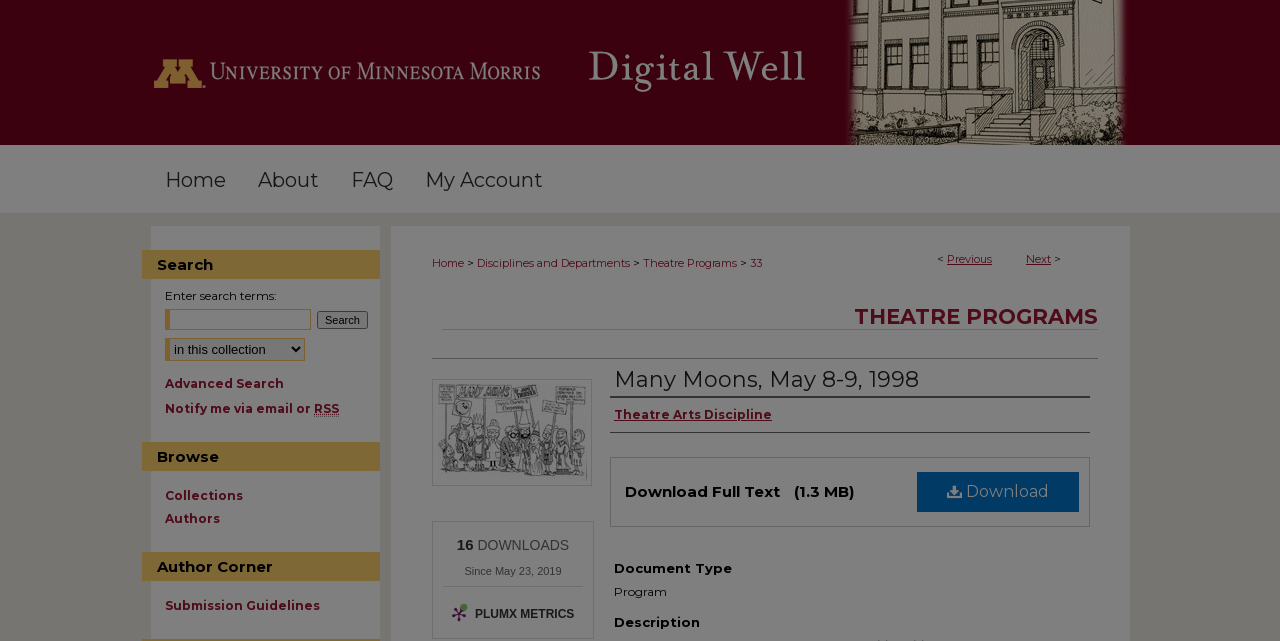From the element description Submission Guidelines, predict the bounding box coordinates of the UI element. The coordinates must be specified in the format (top-left x, top-left y, bottom-right x, bottom-right y) and should be within the 0 to 1 range.

[0.129, 0.933, 0.298, 0.956]